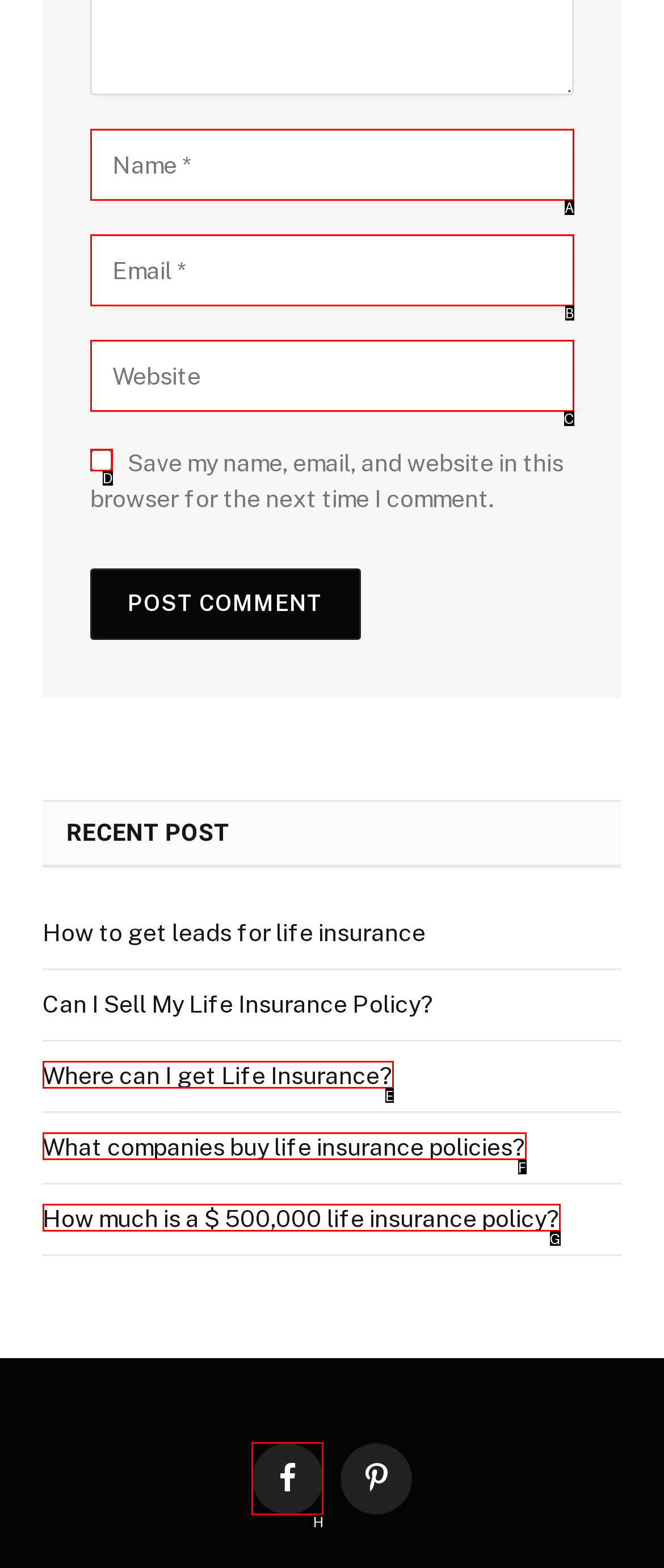Indicate the HTML element to be clicked to accomplish this task: Share on Facebook Respond using the letter of the correct option.

H